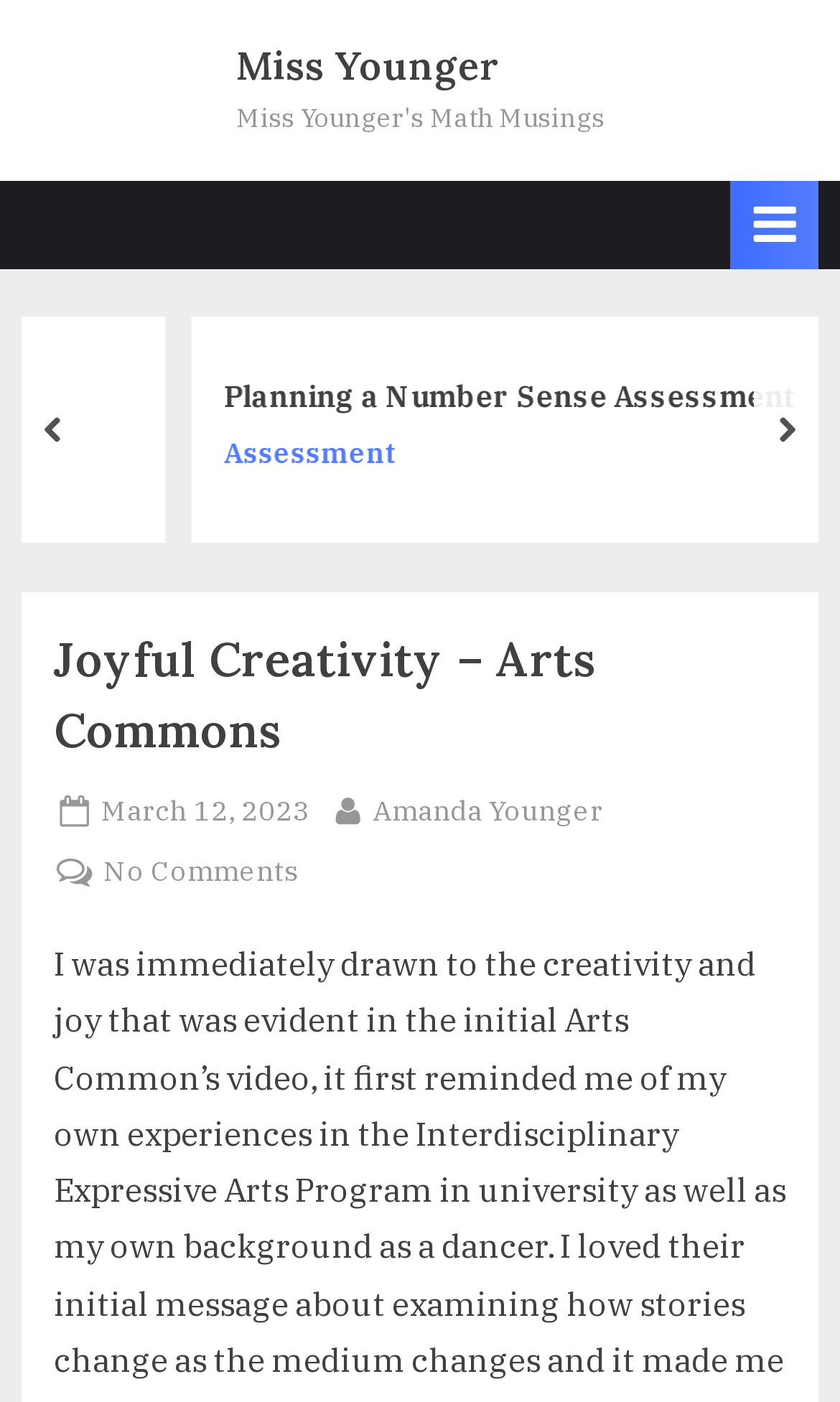What is the author of the current article?
Could you please answer the question thoroughly and with as much detail as possible?

I found the author's name by looking at the link 'By Amanda Younger' which is located below the article title.